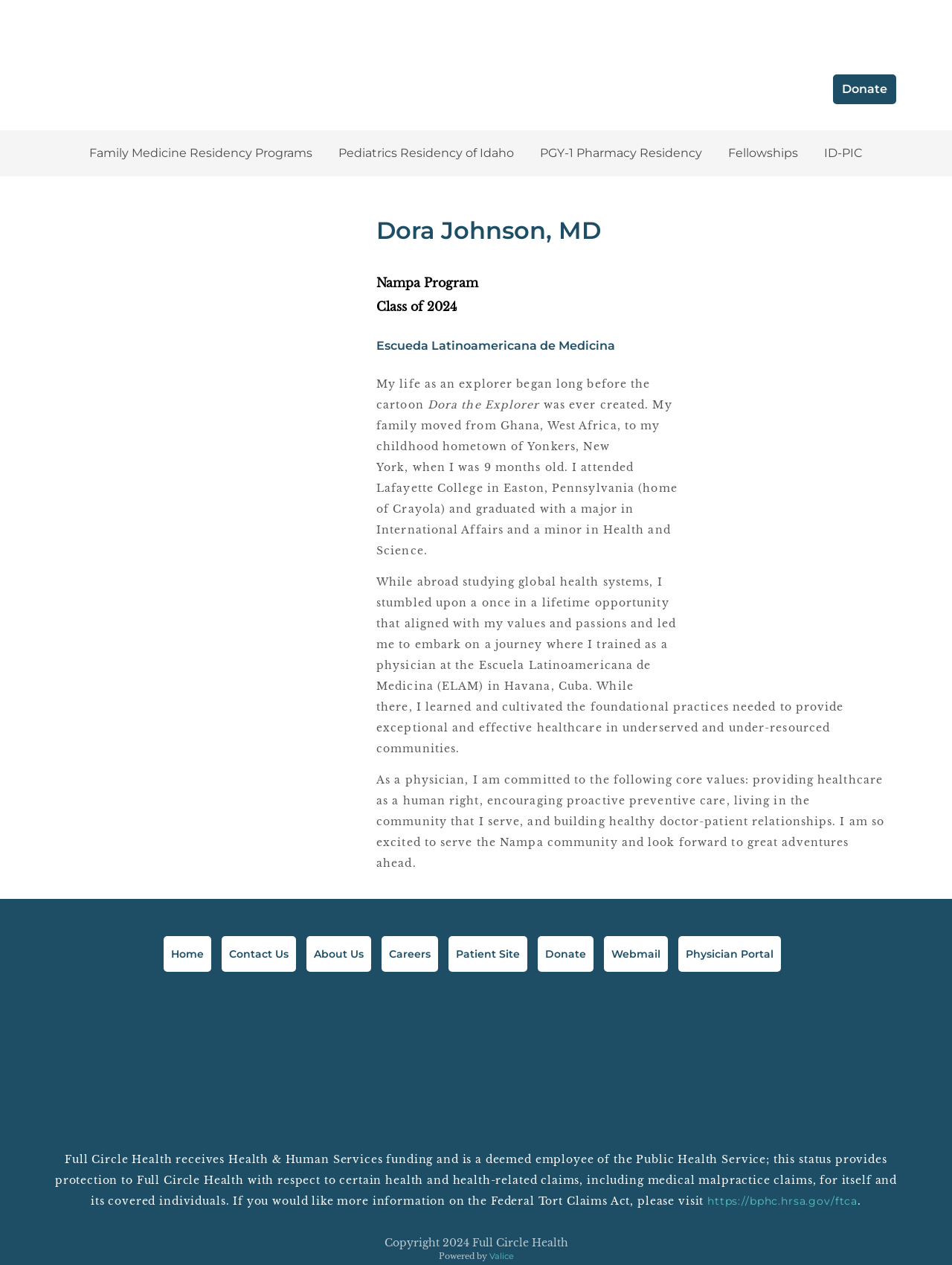Pinpoint the bounding box coordinates of the area that should be clicked to complete the following instruction: "Learn more about 'Full Circle Health'". The coordinates must be given as four float numbers between 0 and 1, i.e., [left, top, right, bottom].

[0.055, 0.0, 0.277, 0.103]